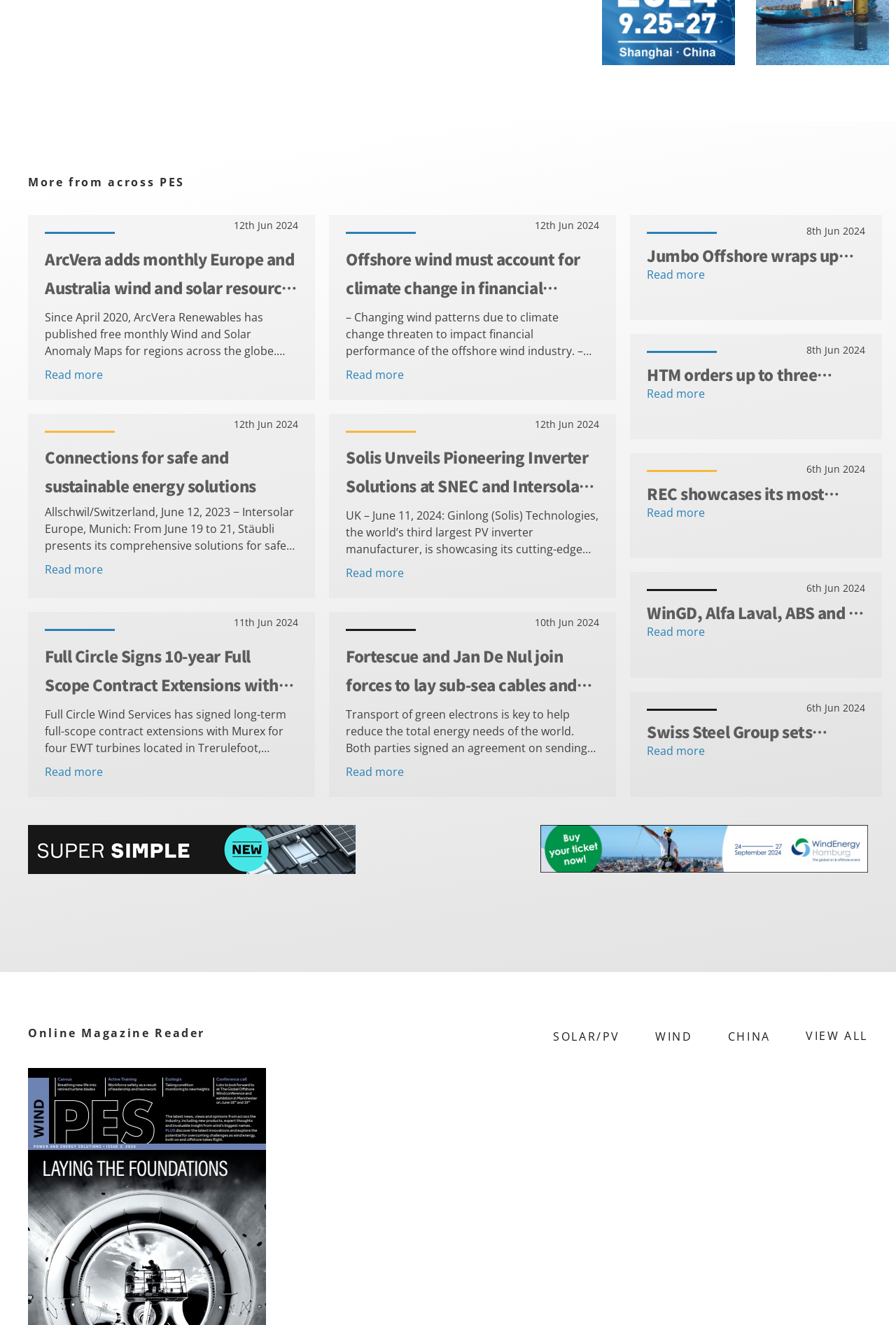From the webpage screenshot, predict the bounding box coordinates (top-left x, top-left y, bottom-right x, bottom-right y) for the UI element described here: Read more

[0.386, 0.277, 0.451, 0.288]